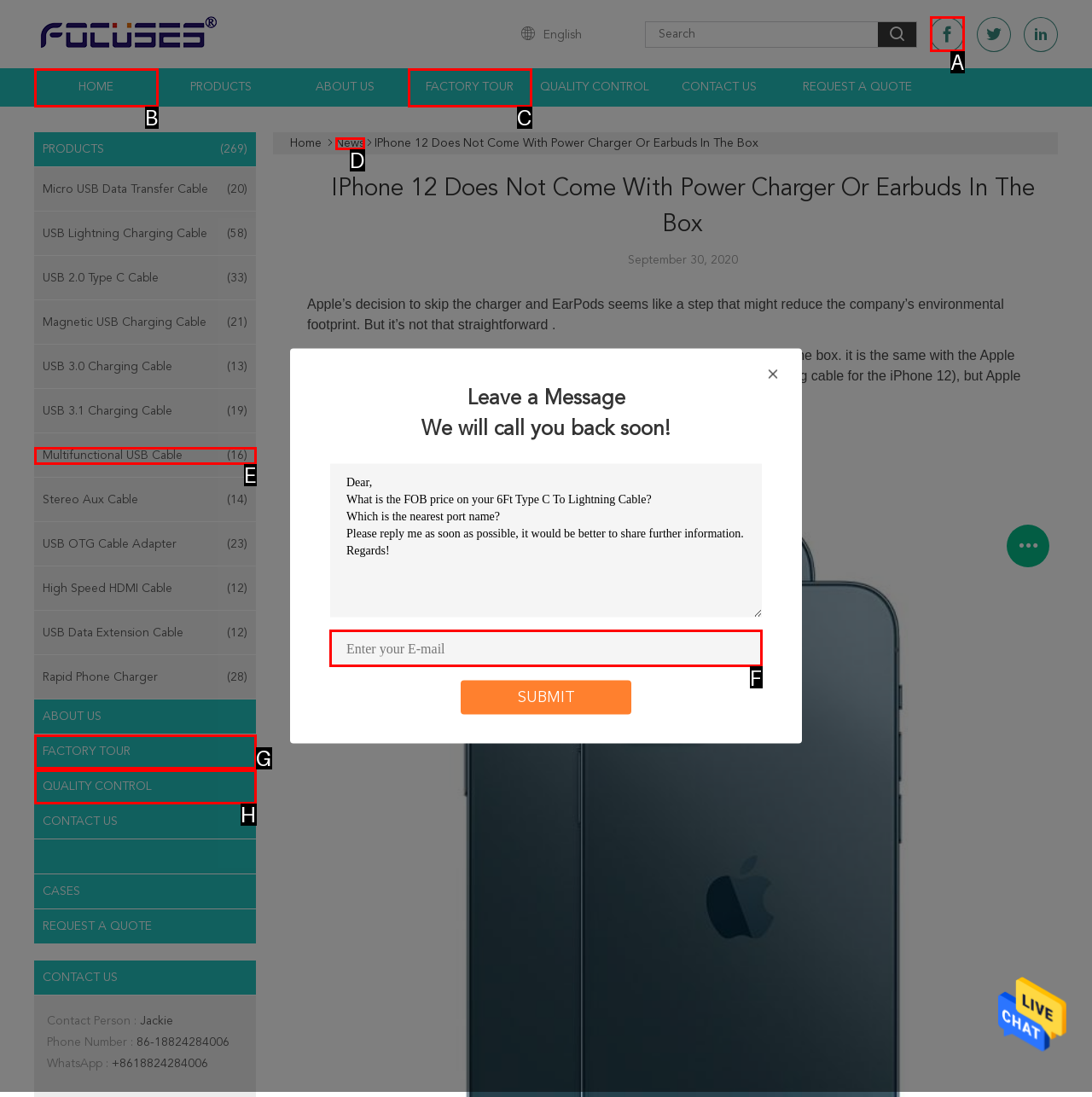Tell me the letter of the UI element to click in order to accomplish the following task: submit your email
Answer with the letter of the chosen option from the given choices directly.

F